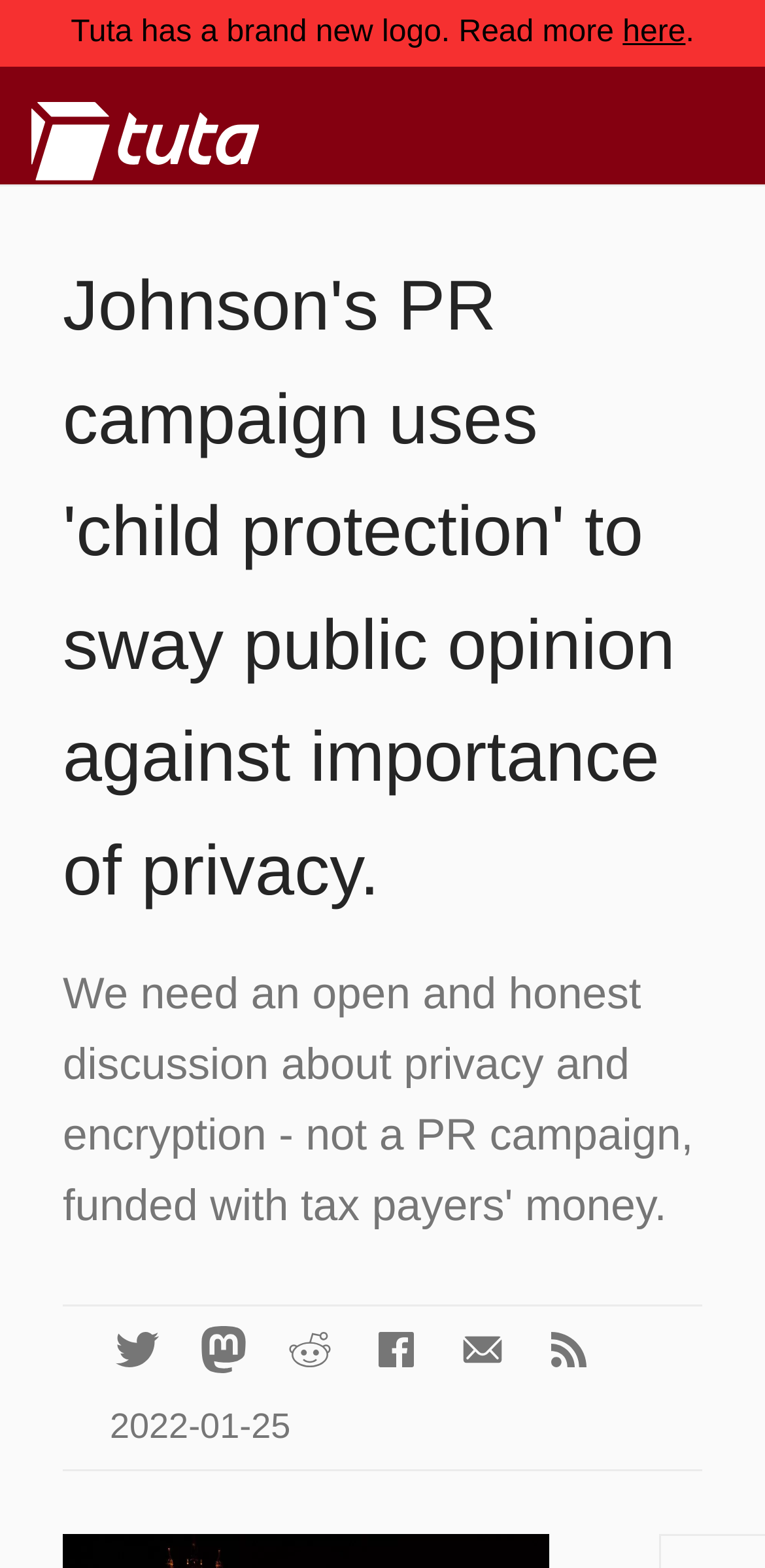How many social media links are there at the bottom of the page?
Answer the question with just one word or phrase using the image.

6